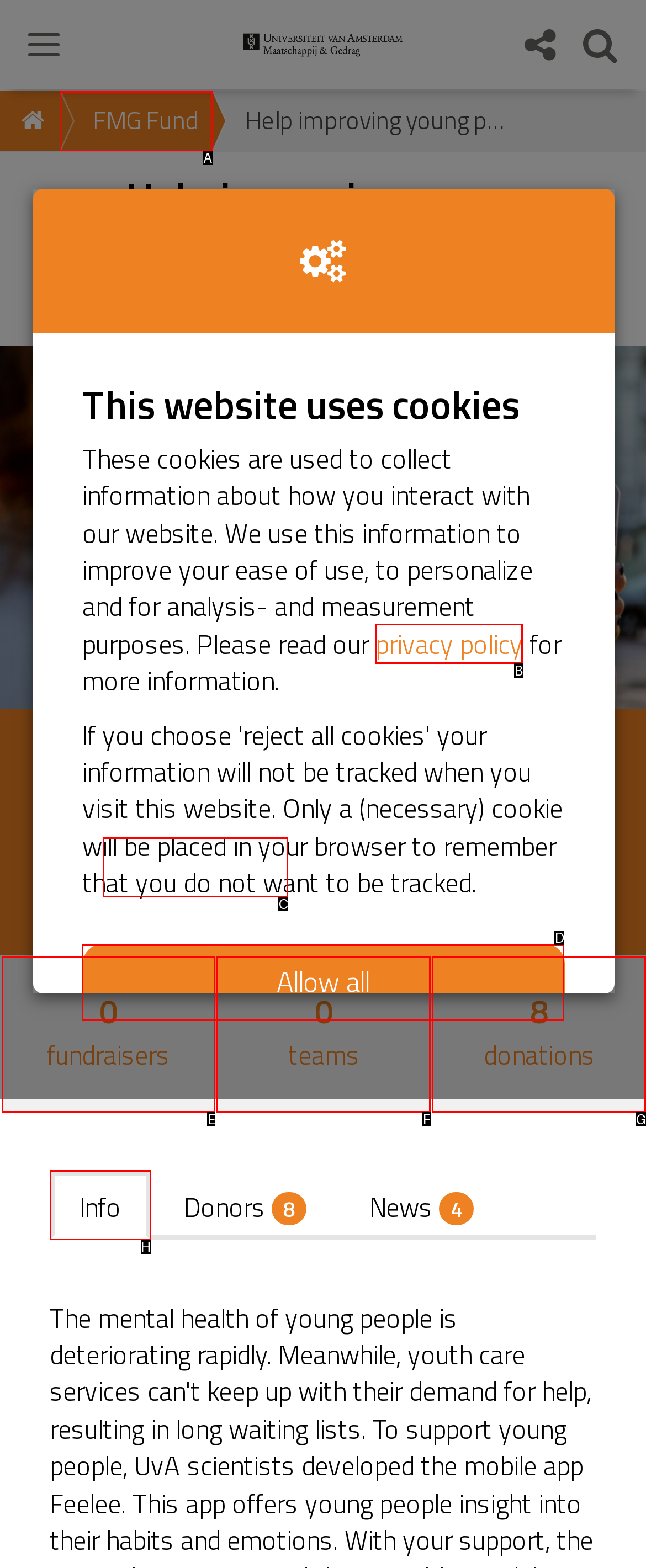Determine the HTML element to click for the instruction: Click the Donate now button.
Answer with the letter corresponding to the correct choice from the provided options.

C